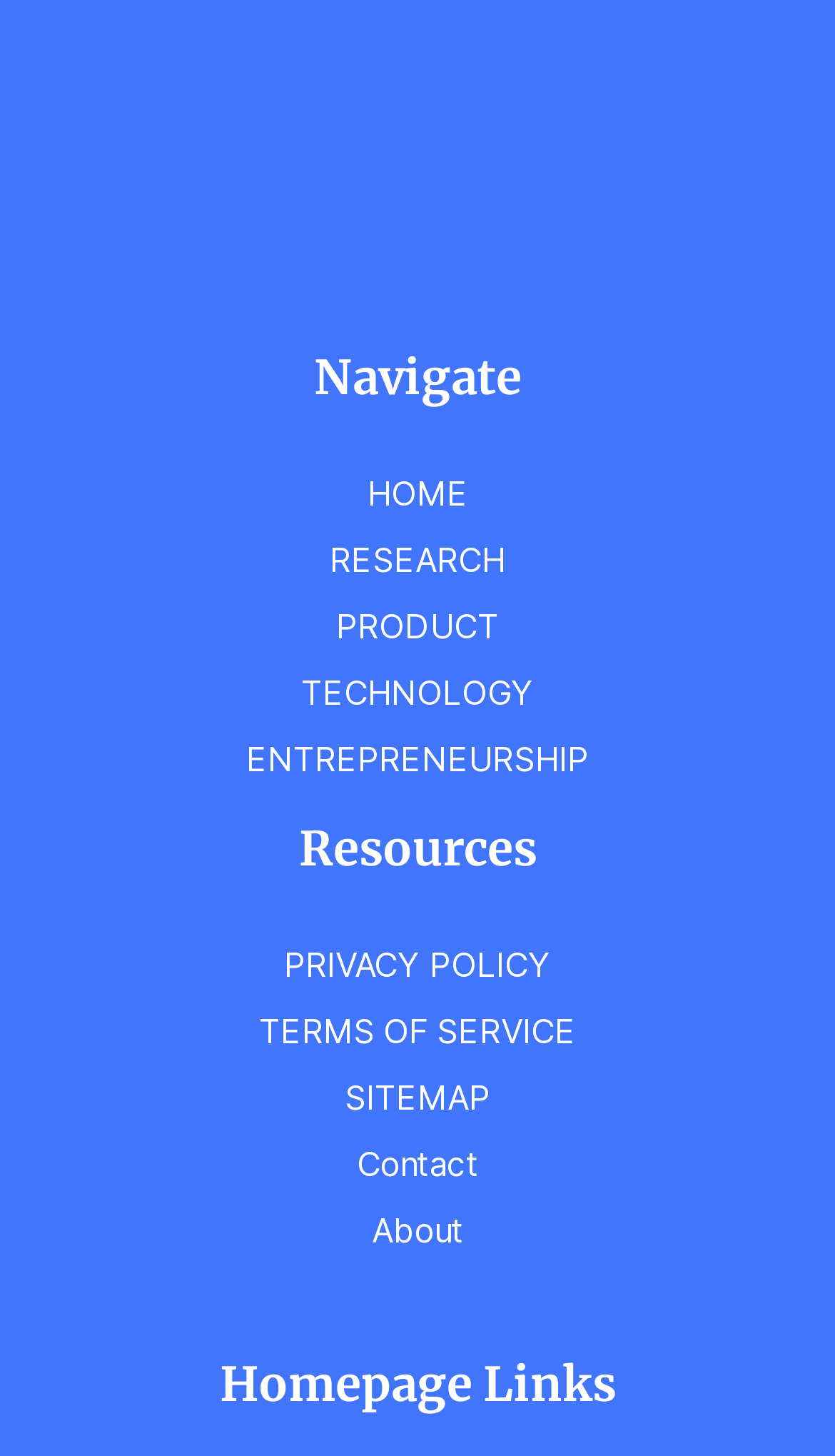Based on the element description SITEMAP, identify the bounding box coordinates for the UI element. The coordinates should be in the format (top-left x, top-left y, bottom-right x, bottom-right y) and within the 0 to 1 range.

[0.413, 0.739, 0.587, 0.767]